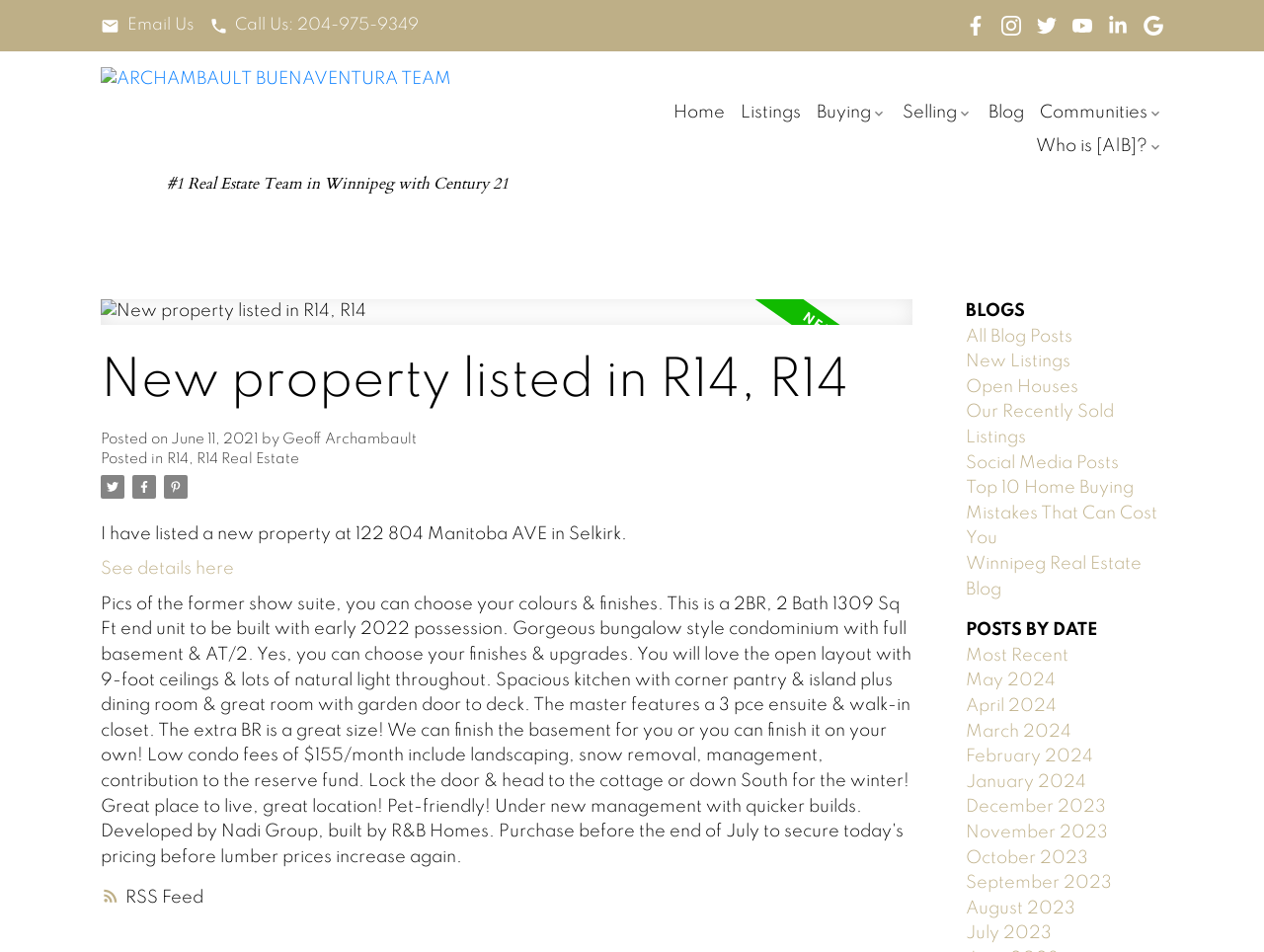Please determine the bounding box coordinates for the element that should be clicked to follow these instructions: "Call Us".

[0.166, 0.017, 0.332, 0.037]